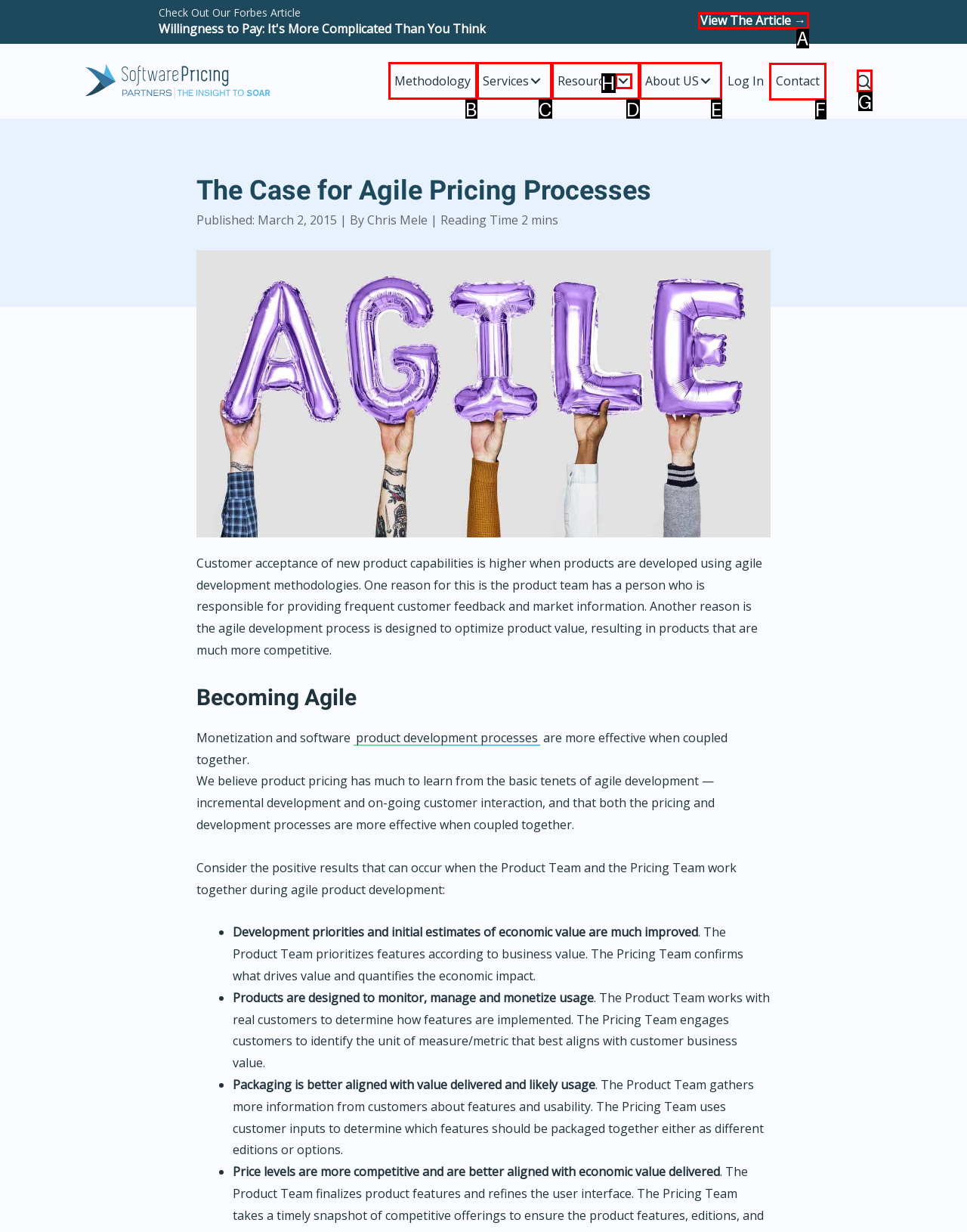Choose the letter of the option that needs to be clicked to perform the task: Contact the software pricing partners. Answer with the letter.

F